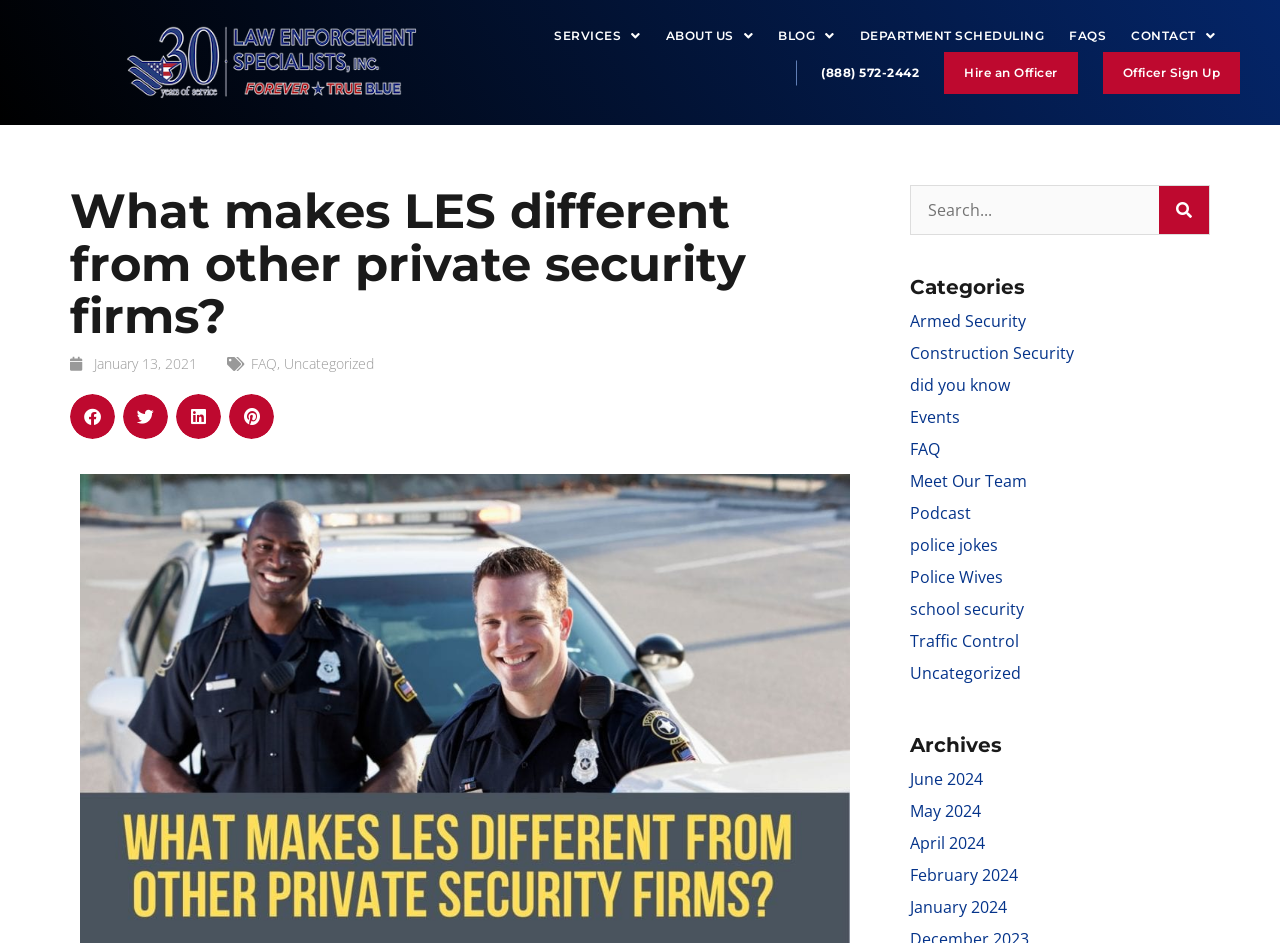Respond to the following question with a brief word or phrase:
What is the phone number to contact?

(888) 572-2442